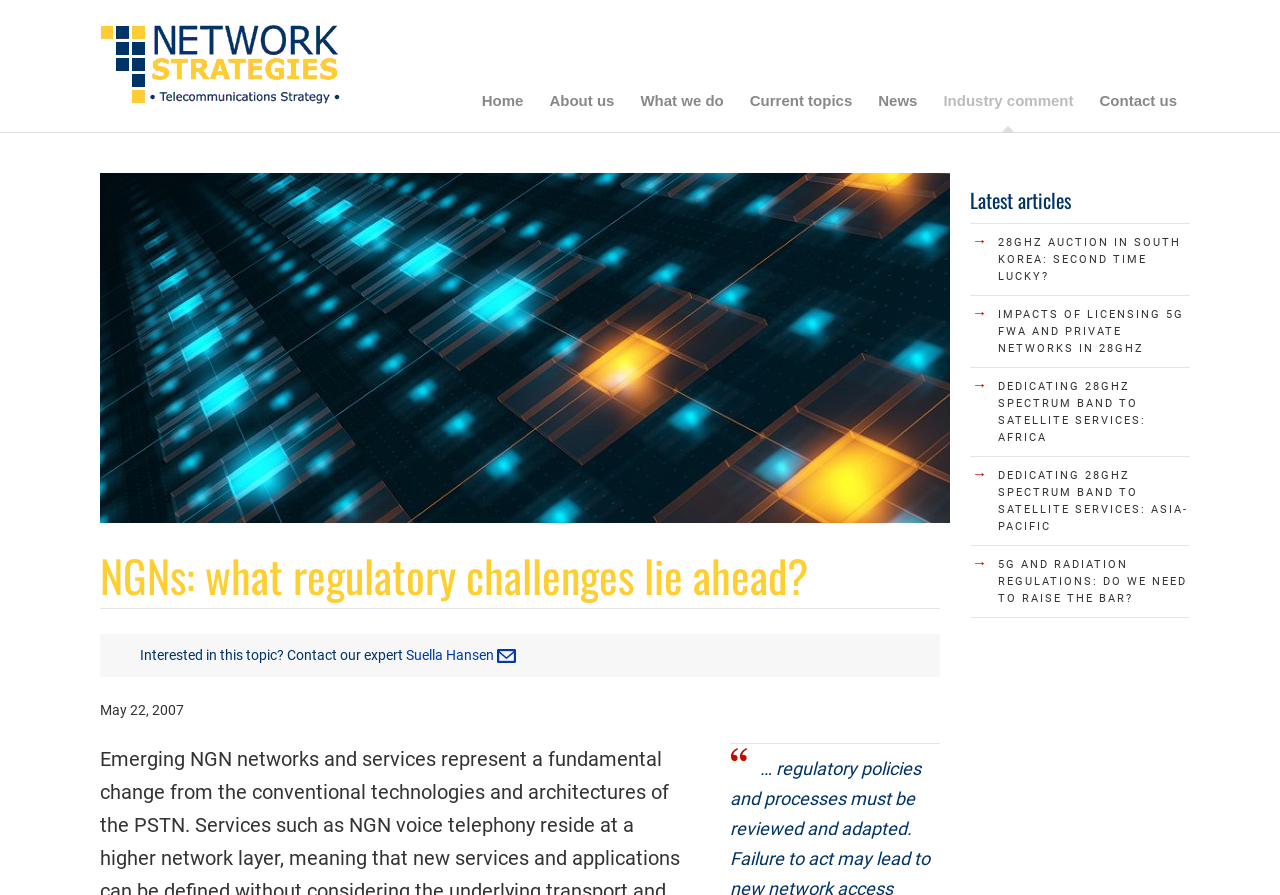What are the main sections of the website?
Use the information from the screenshot to give a comprehensive response to the question.

I inferred this answer by looking at the links at the top of the webpage, which include 'Home', 'About us', 'What we do', and other sections.